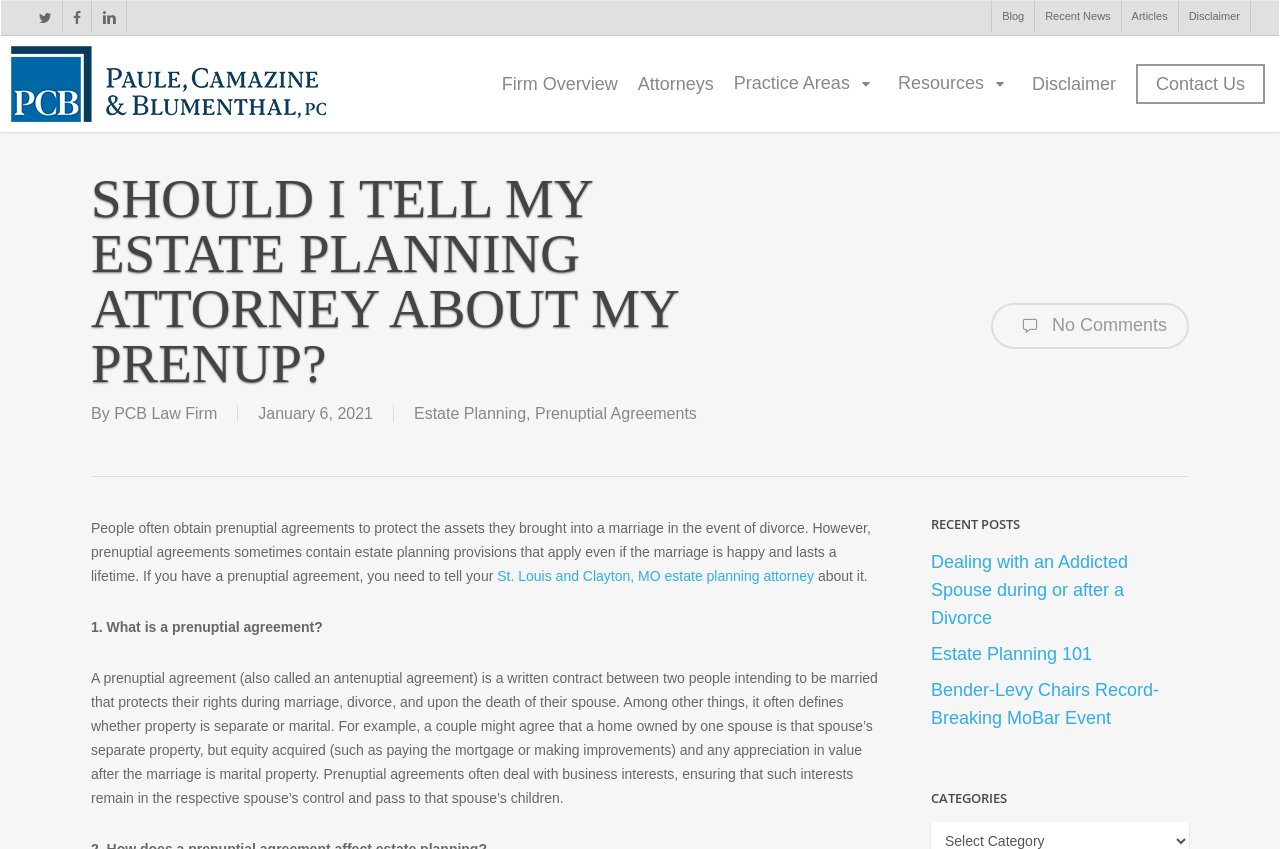Determine the bounding box of the UI component based on this description: "Recent News". The bounding box coordinates should be four float values between 0 and 1, i.e., [left, top, right, bottom].

[0.808, 0.001, 0.875, 0.038]